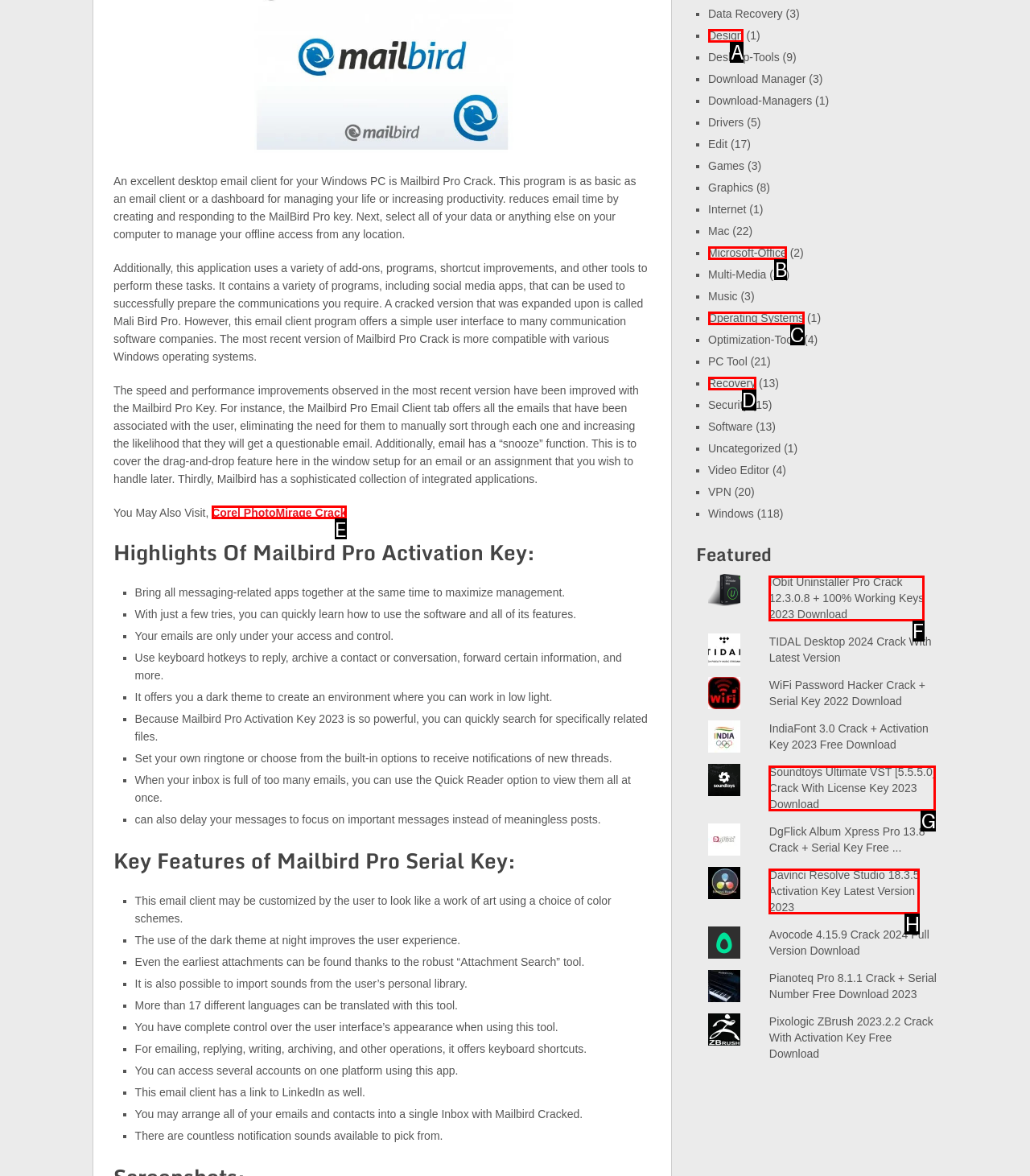Refer to the description: Corel PhotoMirage Crack and choose the option that best fits. Provide the letter of that option directly from the options.

E